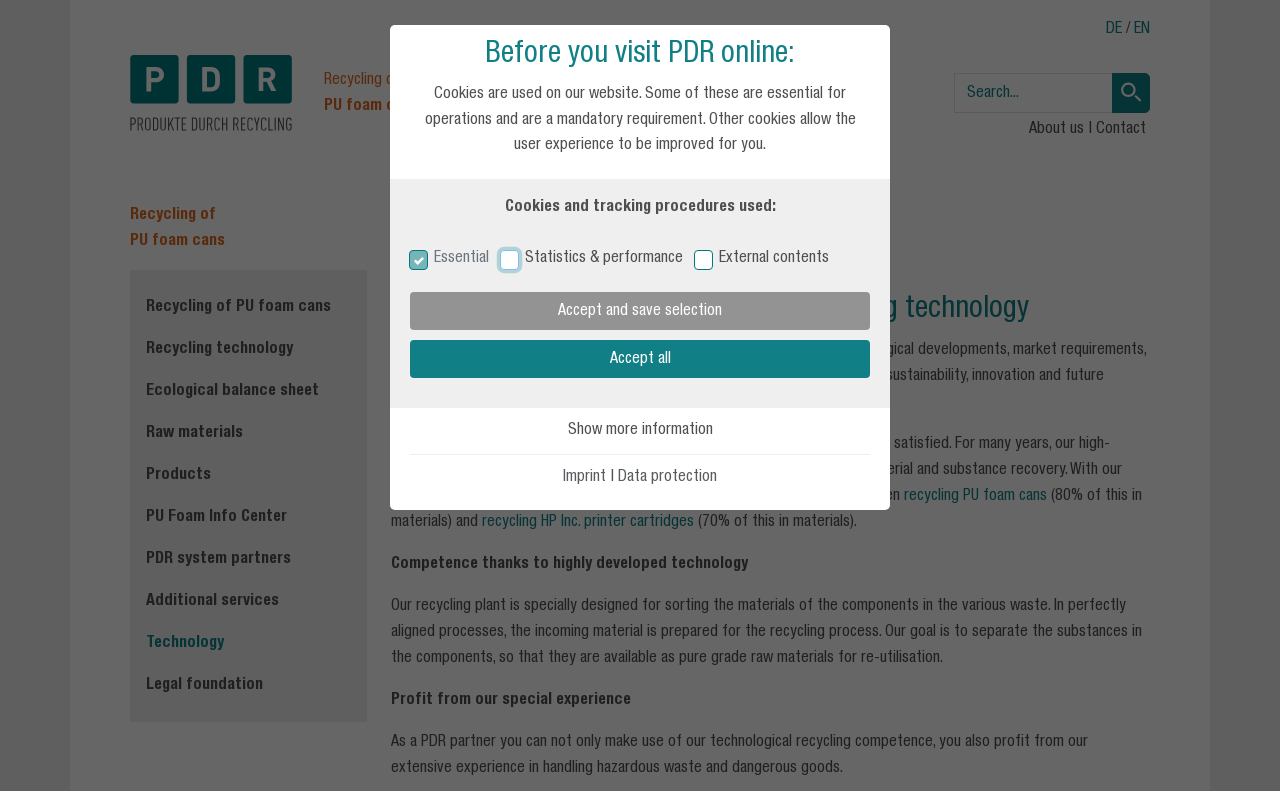Determine the bounding box coordinates for the area you should click to complete the following instruction: "Show more information about 'External contents'".

[0.443, 0.535, 0.557, 0.552]